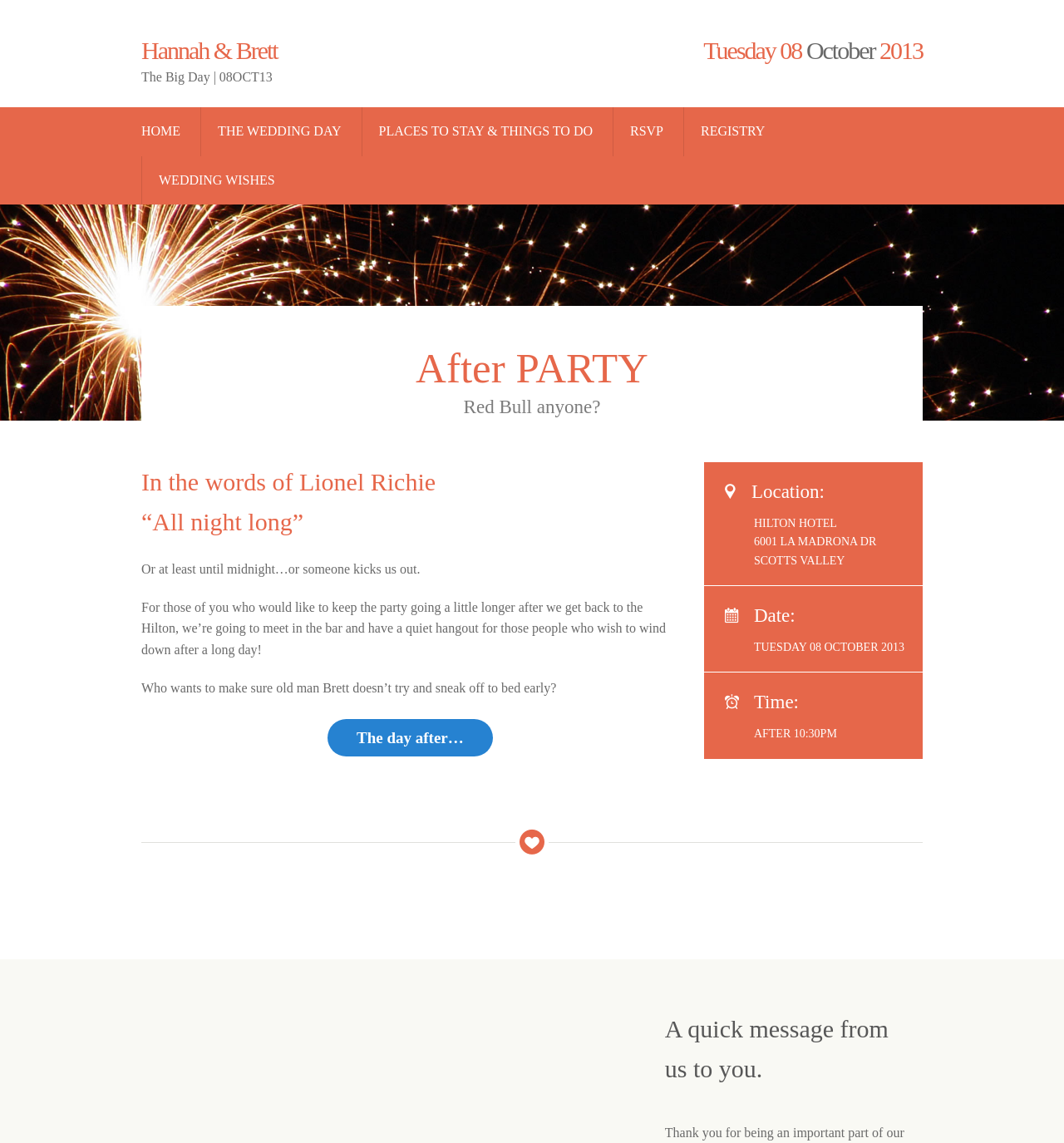Please specify the bounding box coordinates for the clickable region that will help you carry out the instruction: "View RSVP".

[0.592, 0.109, 0.623, 0.121]